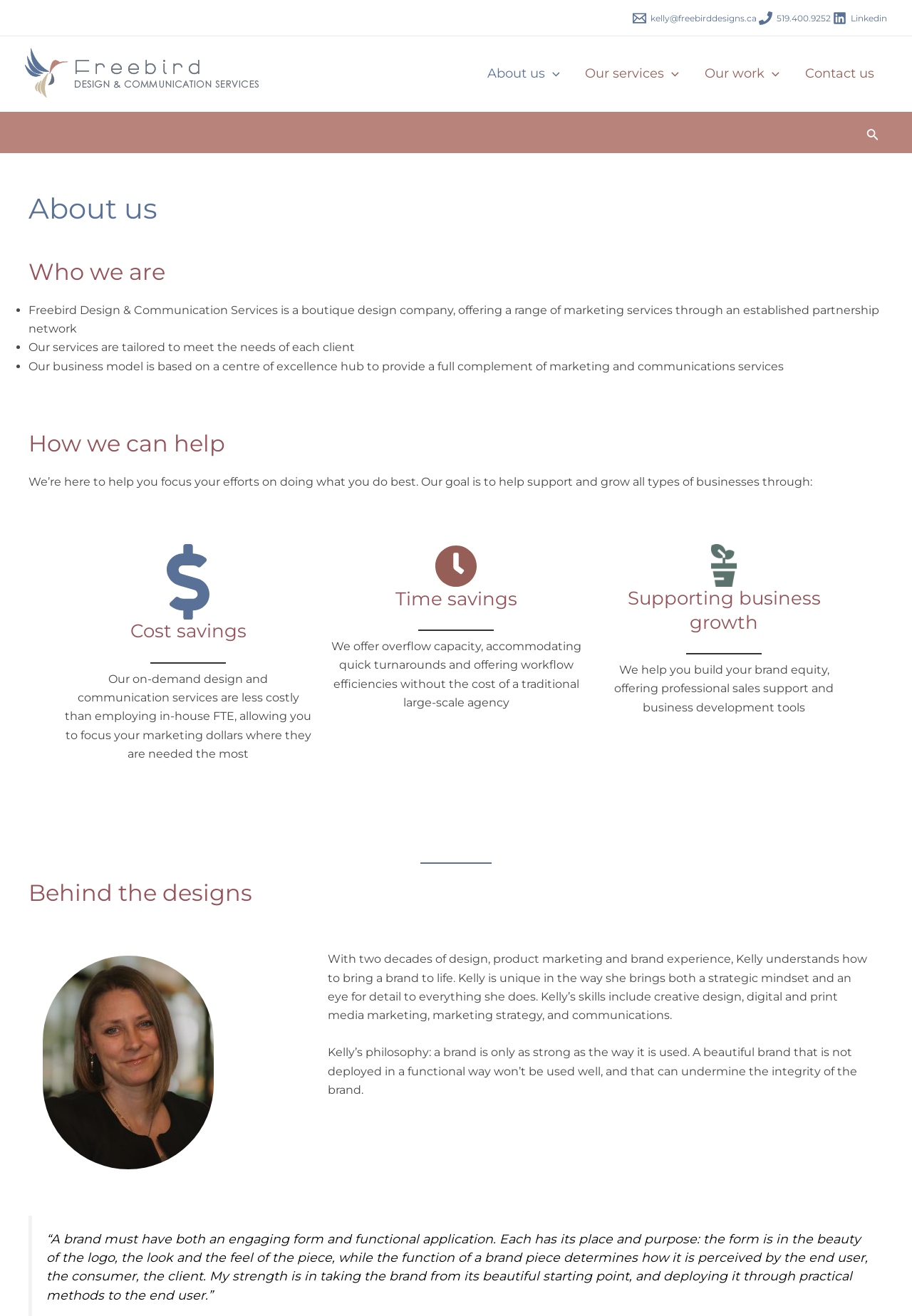What services does Freebird Design & Communication Services offer?
Observe the image and answer the question with a one-word or short phrase response.

Marketing services through an established partnership network